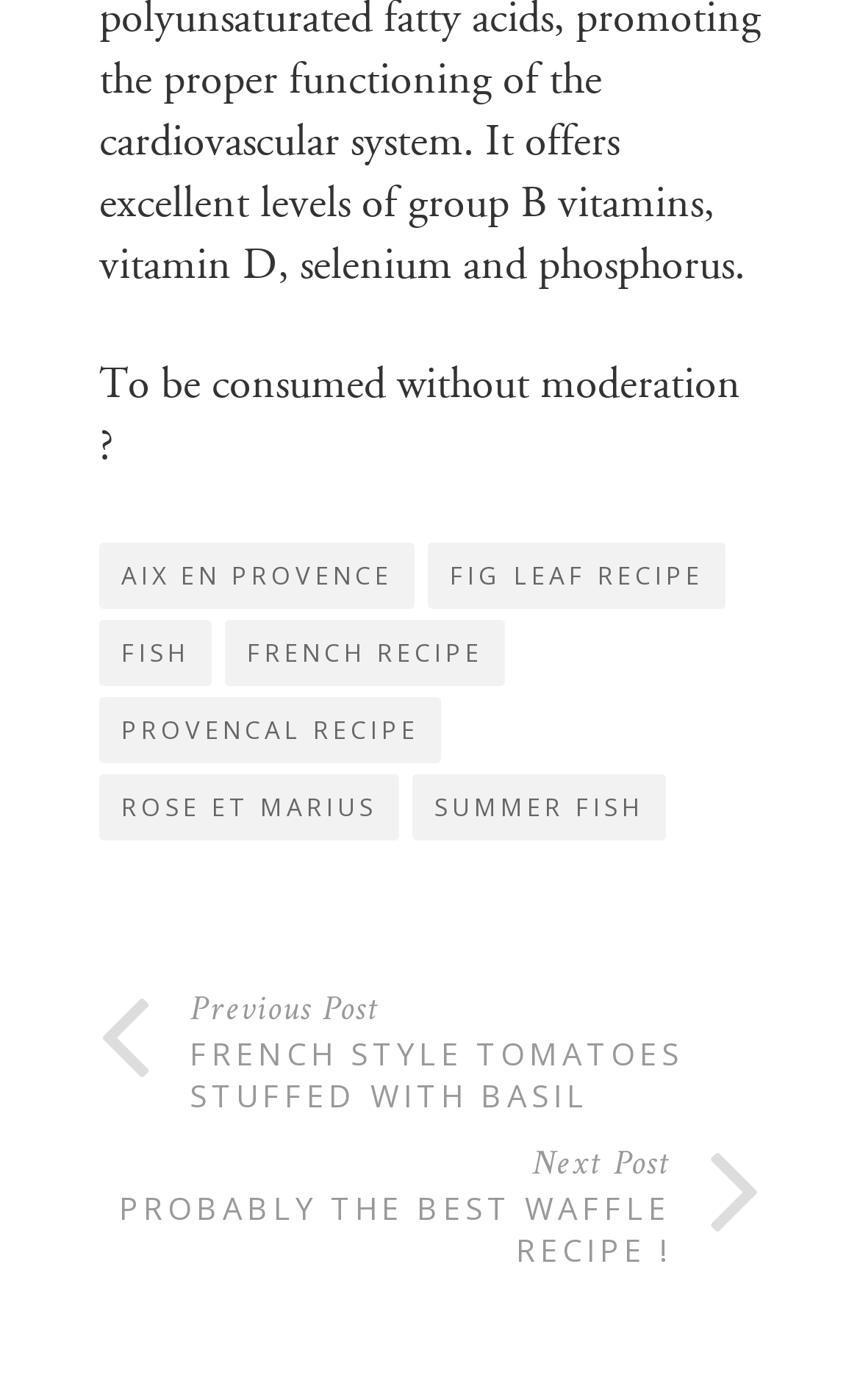Reply to the question with a single word or phrase:
What is the next post about?

Waffles